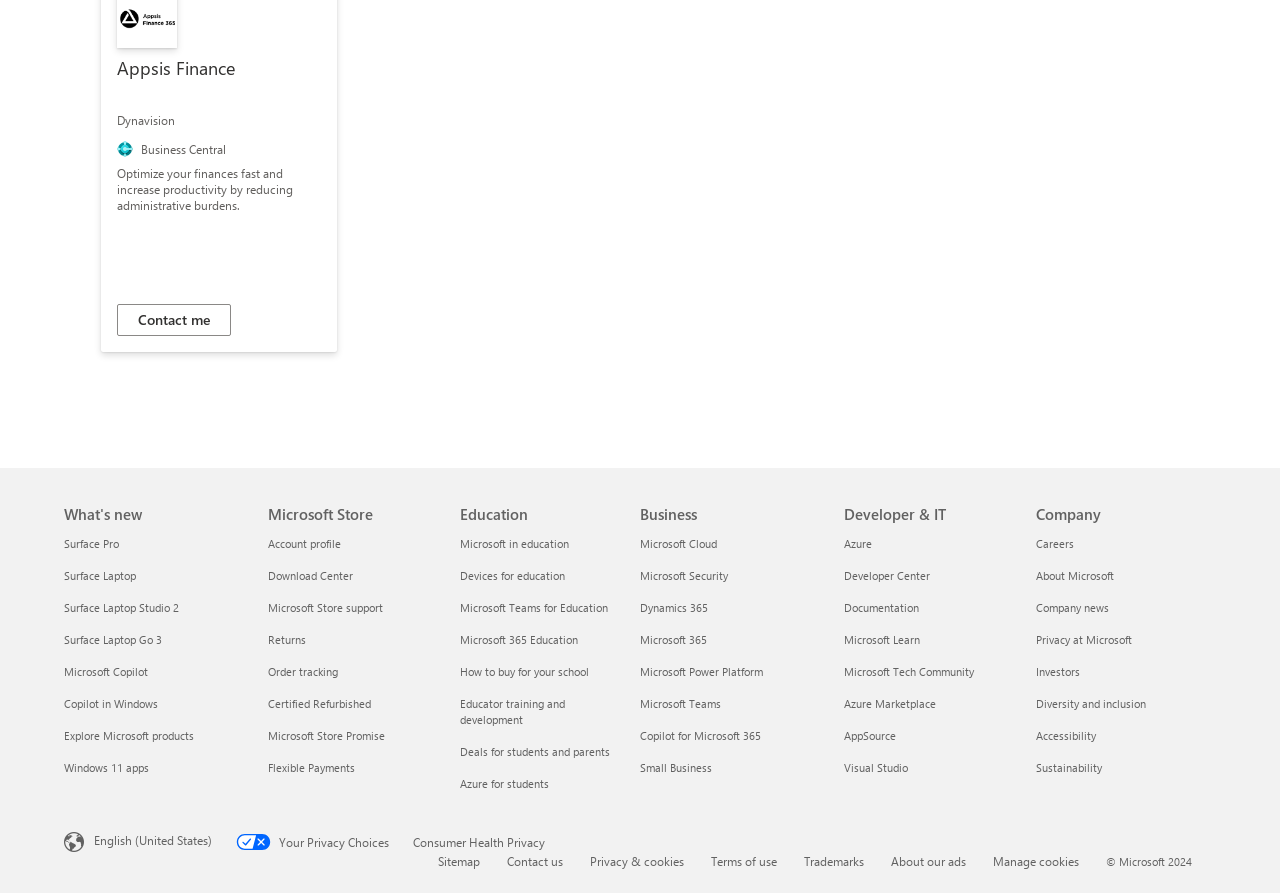Pinpoint the bounding box coordinates of the clickable element needed to complete the instruction: "View Microsoft Cloud Business". The coordinates should be provided as four float numbers between 0 and 1: [left, top, right, bottom].

[0.5, 0.6, 0.56, 0.617]